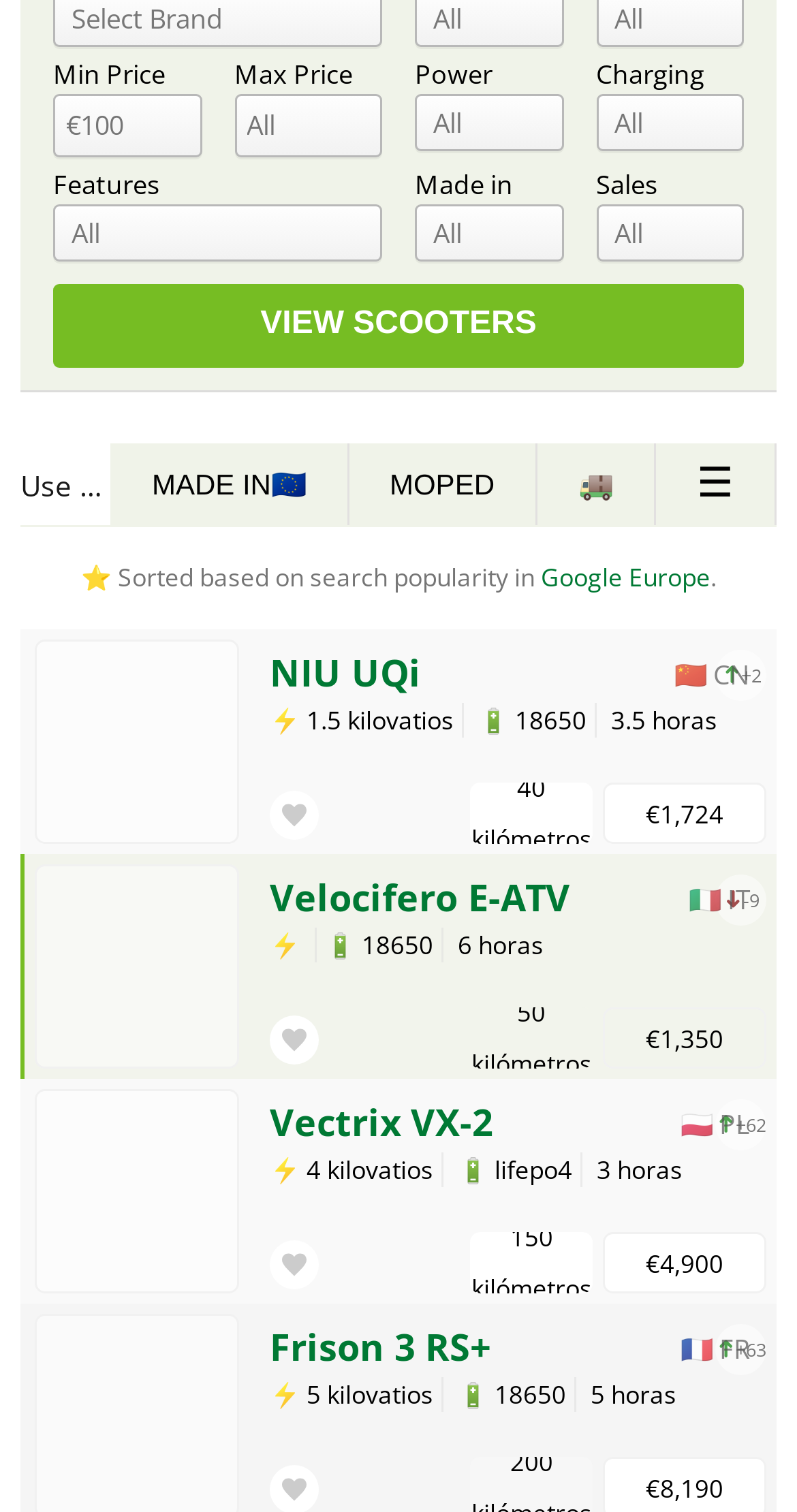Please locate the bounding box coordinates of the element that should be clicked to complete the given instruction: "Sort by search popularity".

[0.101, 0.371, 0.678, 0.394]